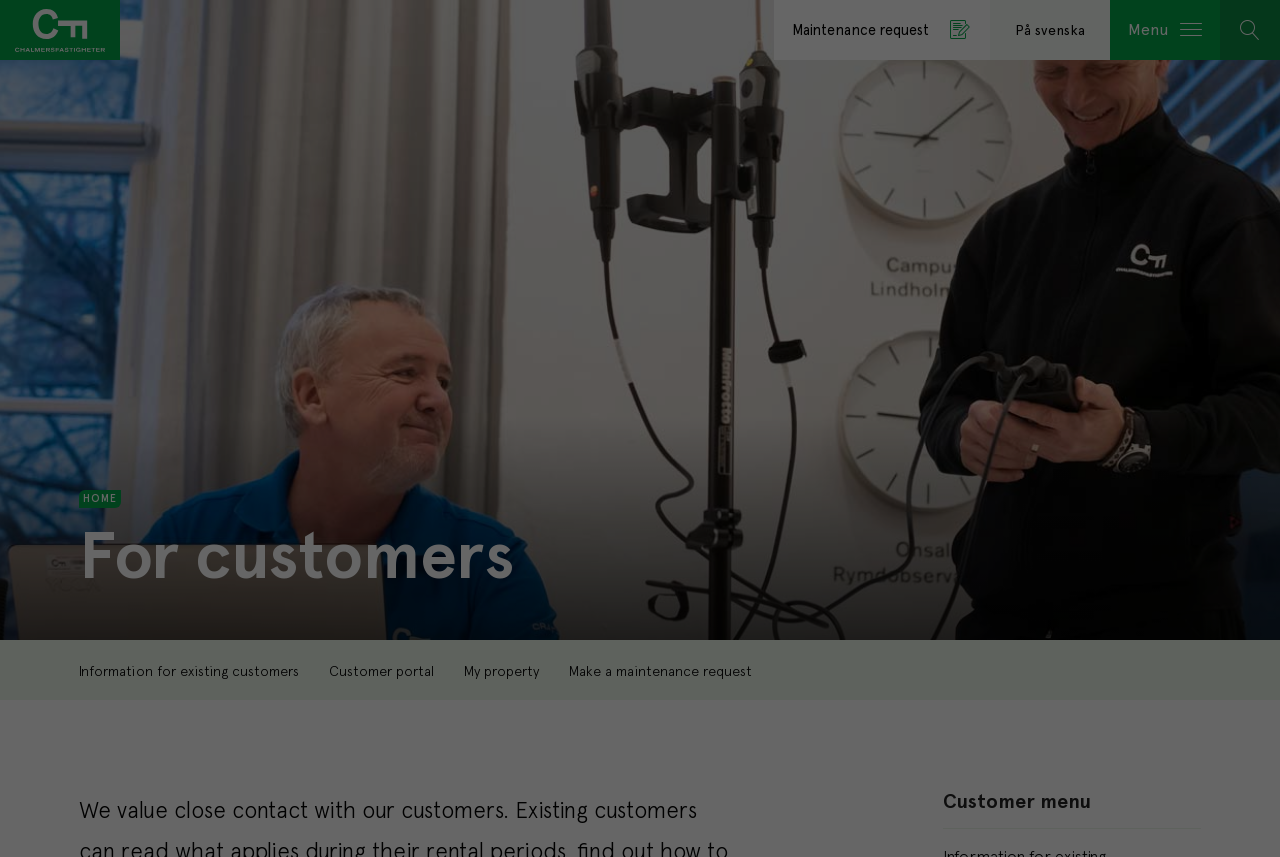Determine the bounding box coordinates of the clickable element to complete this instruction: "Switch to Swedish". Provide the coordinates in the format of four float numbers between 0 and 1, [left, top, right, bottom].

[0.774, 0.0, 0.867, 0.07]